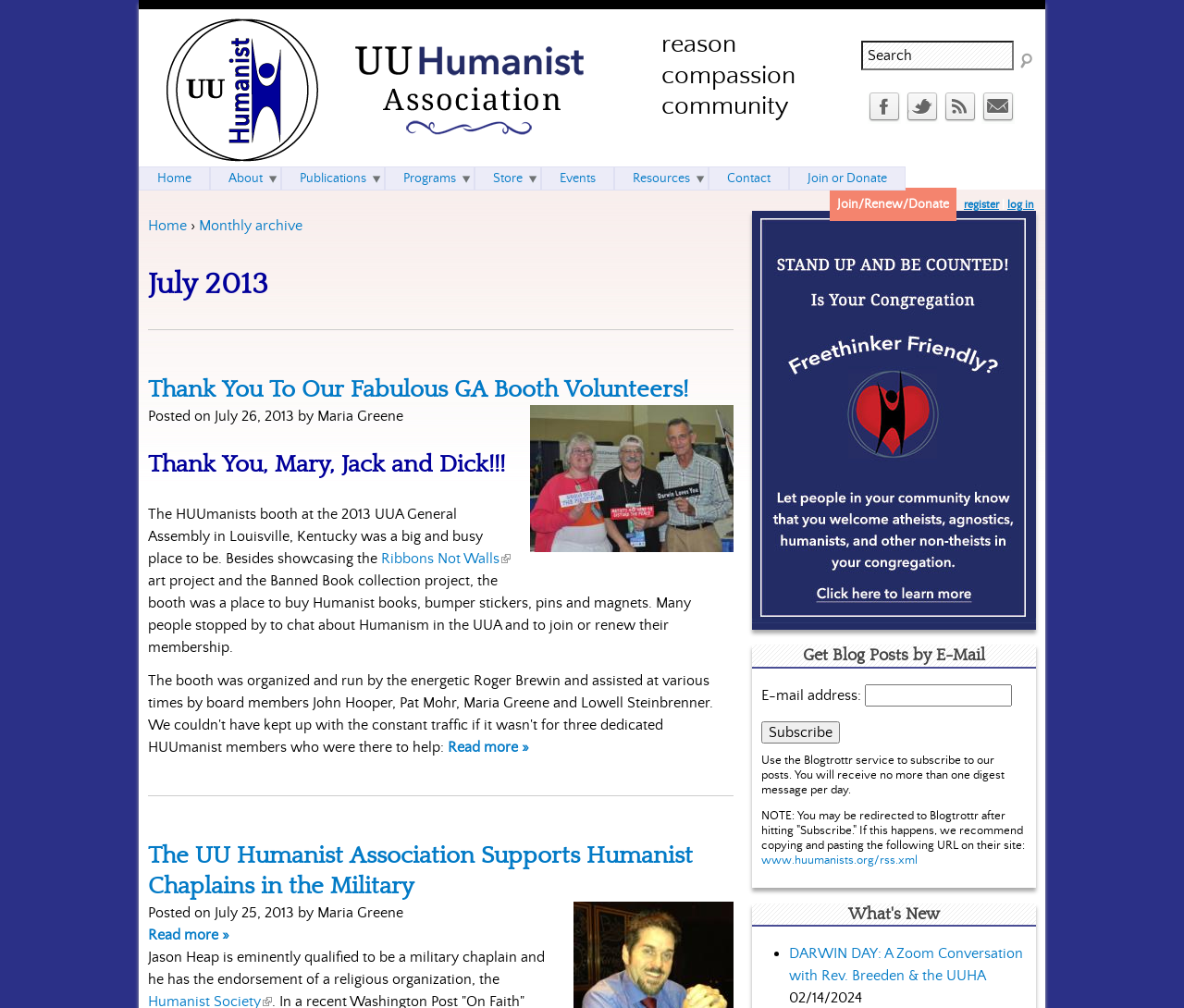Determine the main heading text of the webpage.

UU Humanist Association